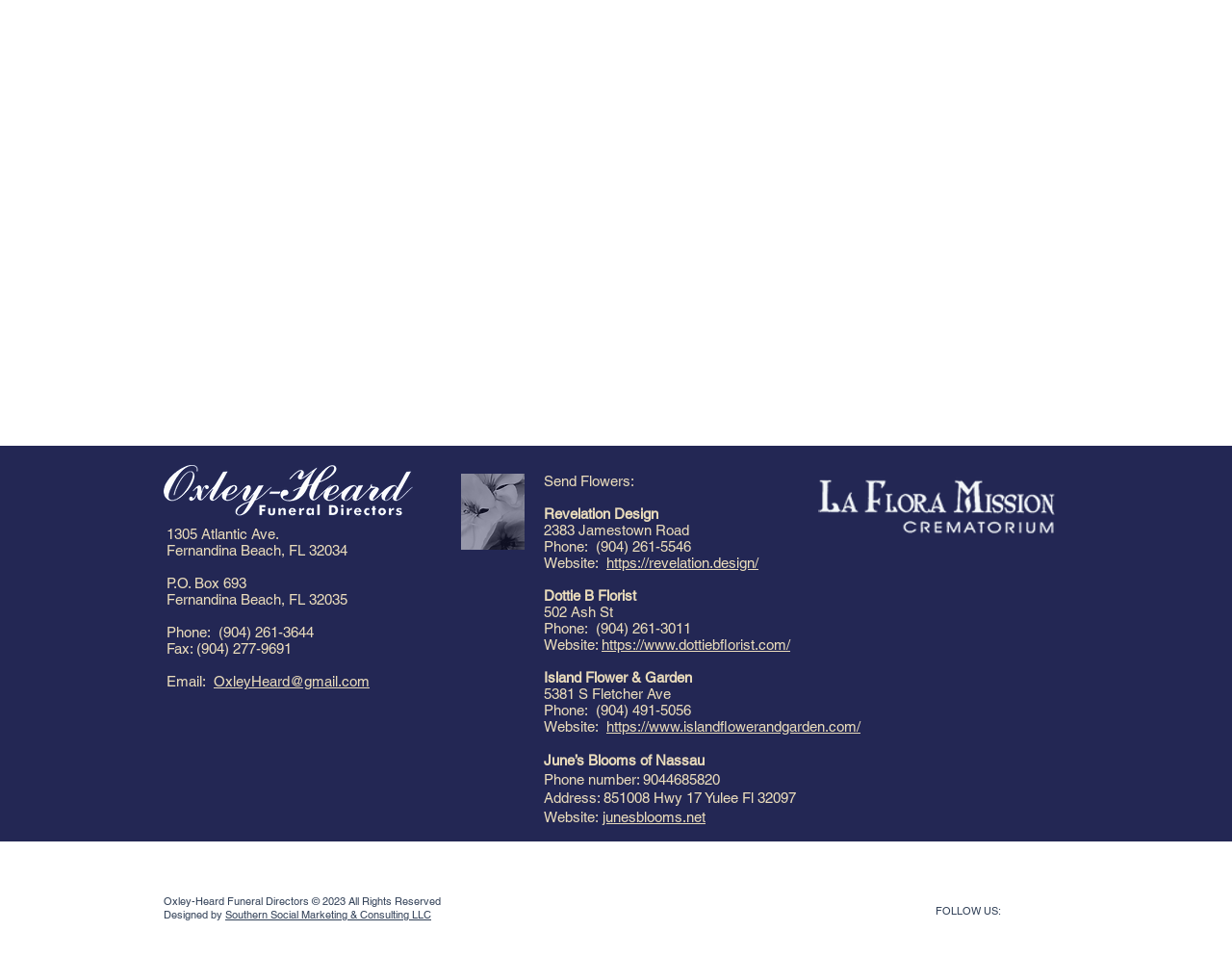Specify the bounding box coordinates of the area to click in order to follow the given instruction: "Follow on Facebook."

[0.825, 0.935, 0.851, 0.968]